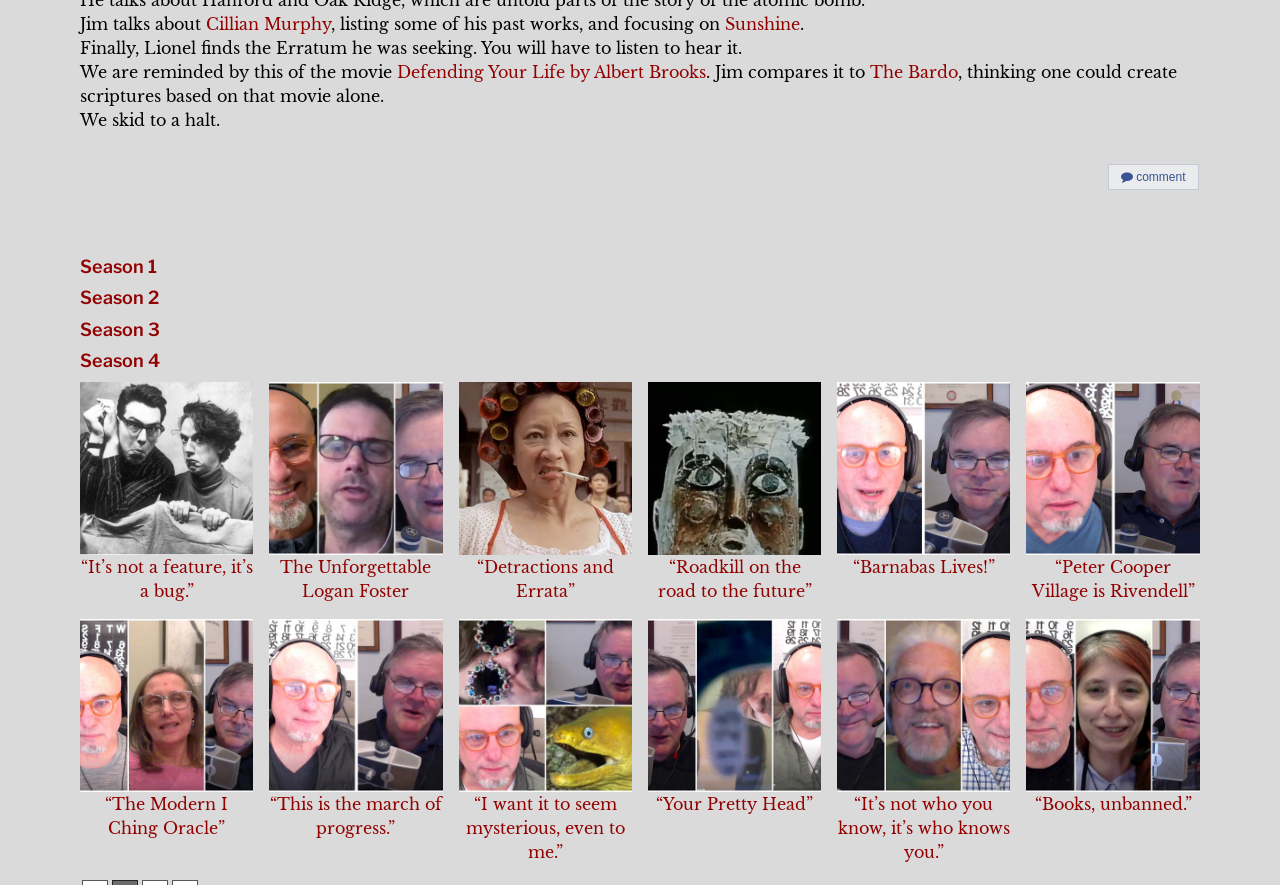Locate the bounding box for the described UI element: "“Peter Cooper Village is Rivendell”". Ensure the coordinates are four float numbers between 0 and 1, formatted as [left, top, right, bottom].

[0.802, 0.627, 0.937, 0.681]